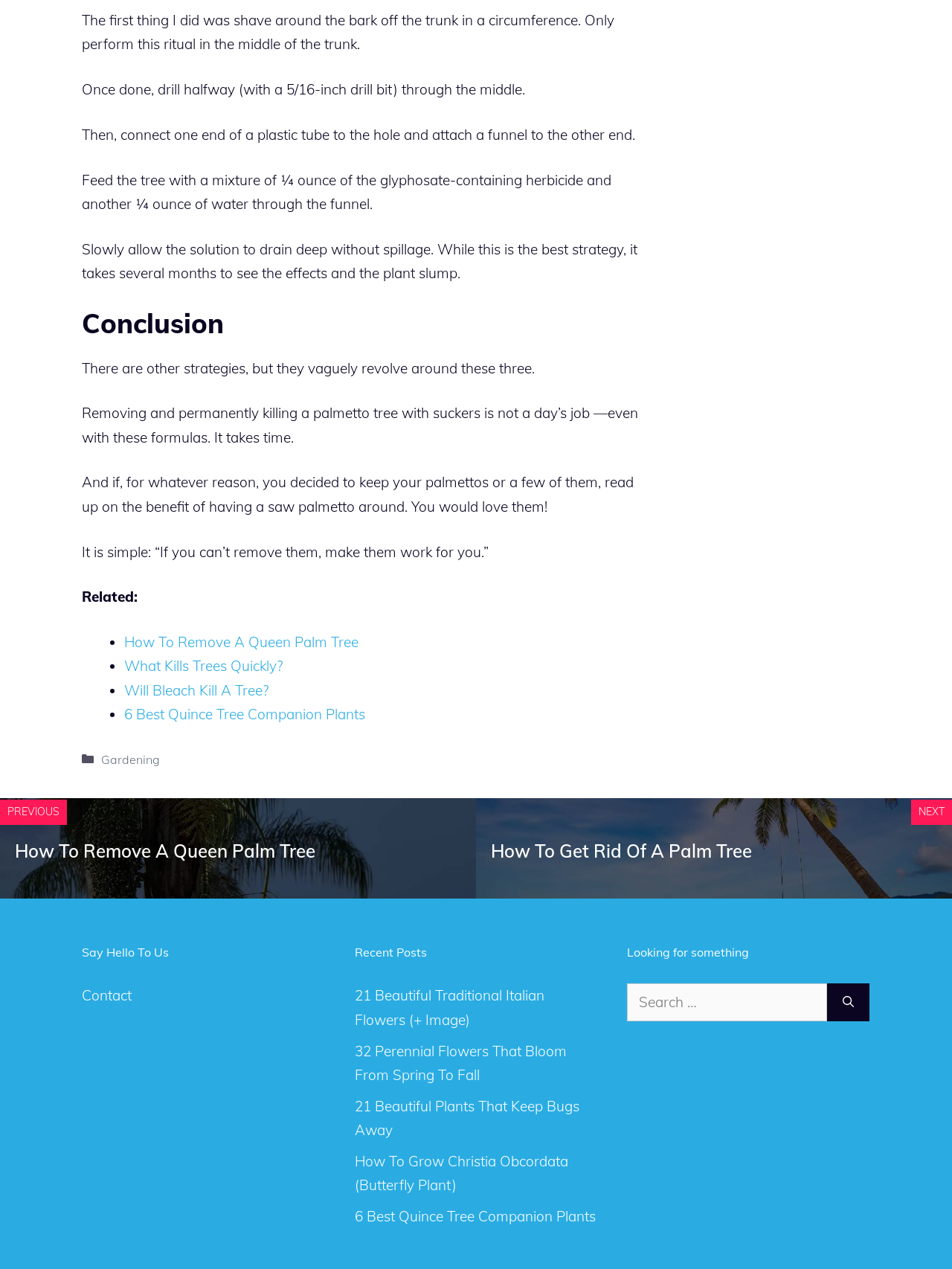What is the topic of the article?
Carefully analyze the image and provide a thorough answer to the question.

Based on the content of the webpage, it appears that the article is discussing the steps to remove a palmetto tree, including shaving the bark, drilling a hole, and using a herbicide.